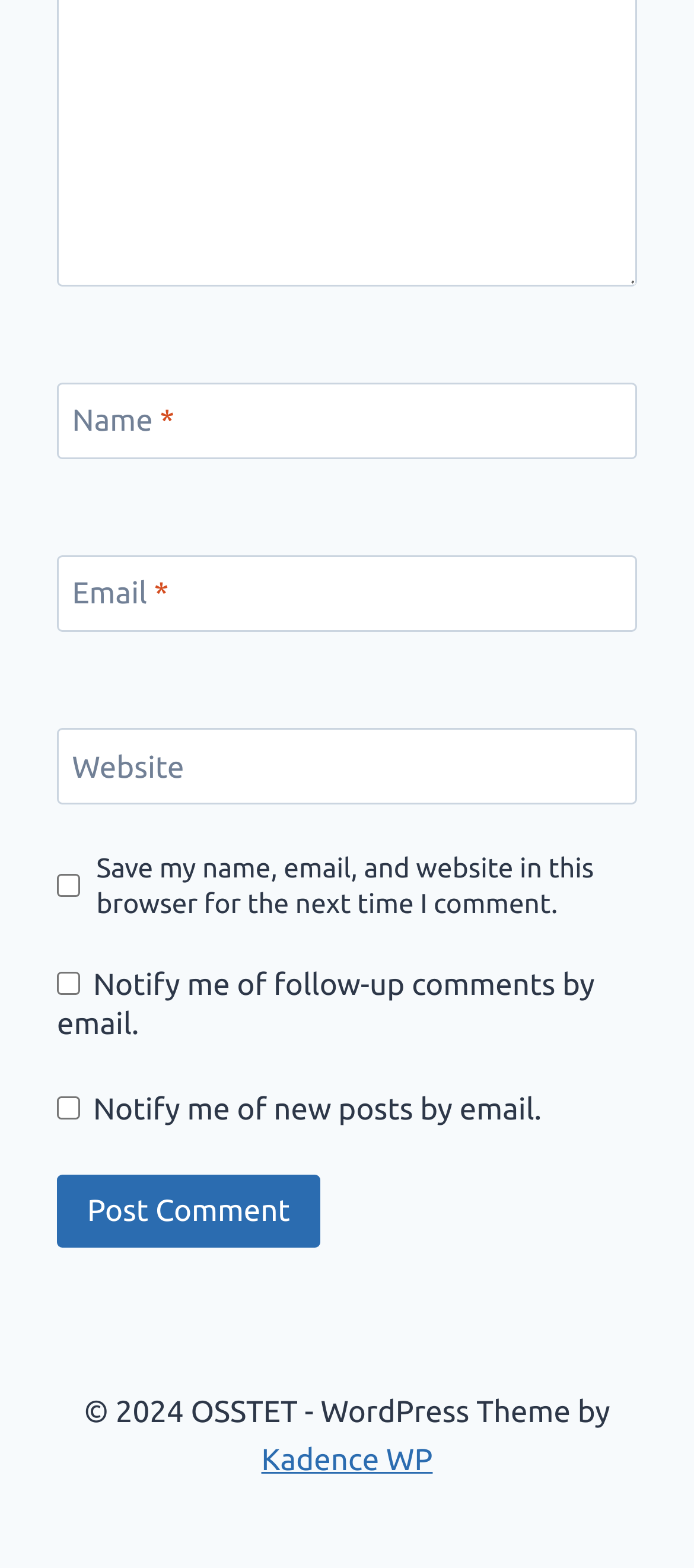Using a single word or phrase, answer the following question: 
How many textboxes are there?

3